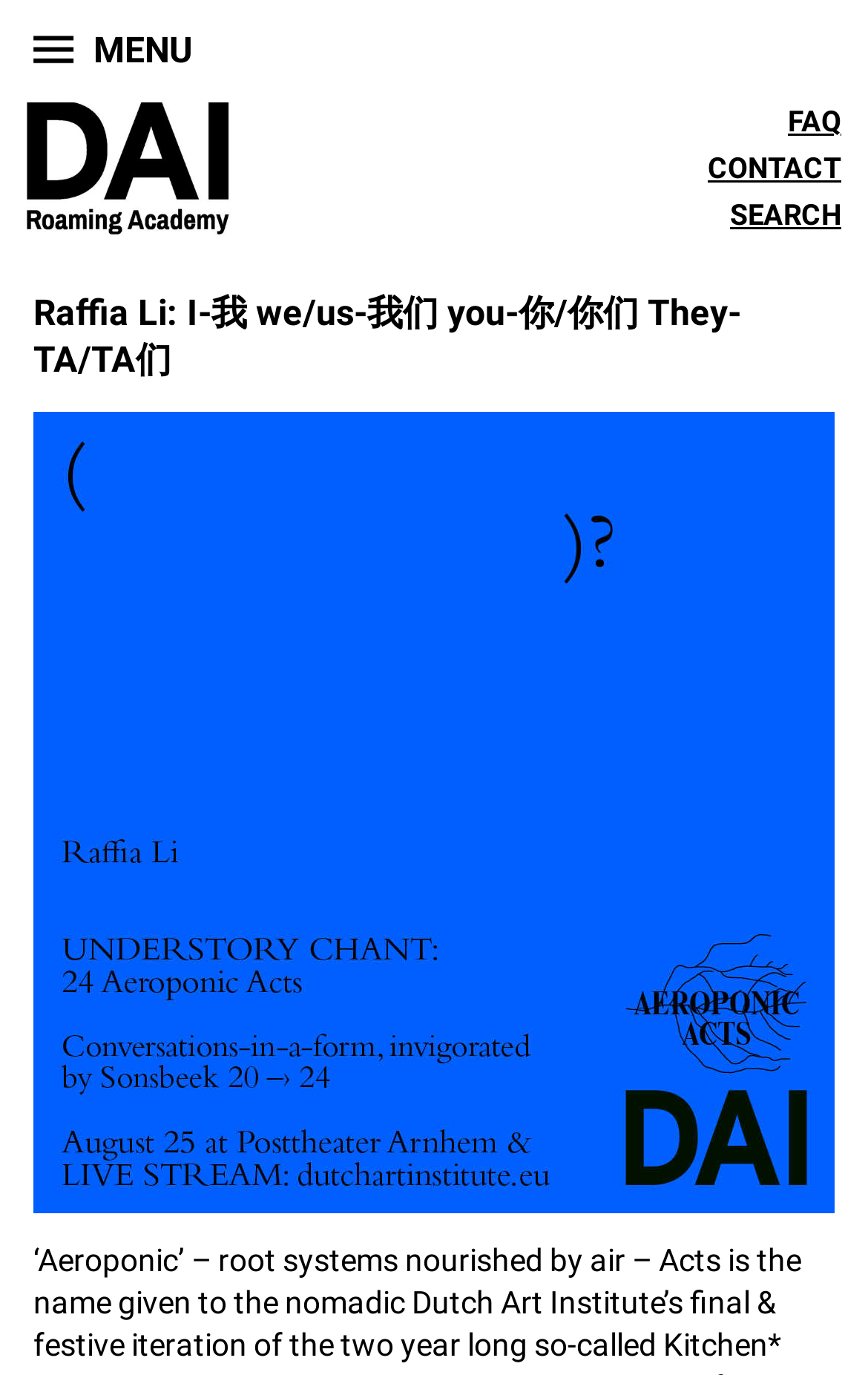For the element described, predict the bounding box coordinates as (top-left x, top-left y, bottom-right x, bottom-right y). All values should be between 0 and 1. Element description: alt="DAI logo"

[0.031, 0.073, 0.374, 0.171]